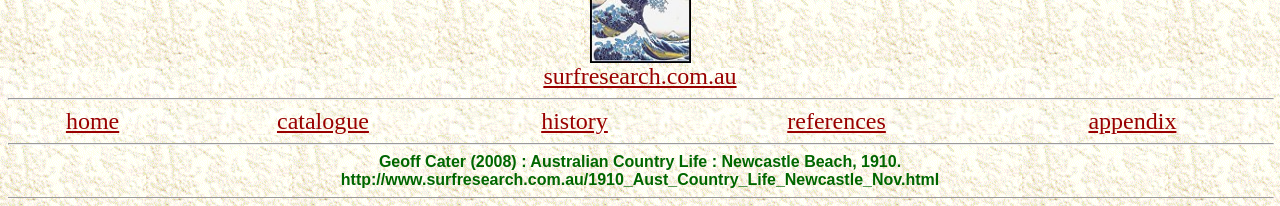Given the element description "parent_node: surfresearch.com.au", identify the bounding box of the corresponding UI element.

[0.461, 0.238, 0.539, 0.32]